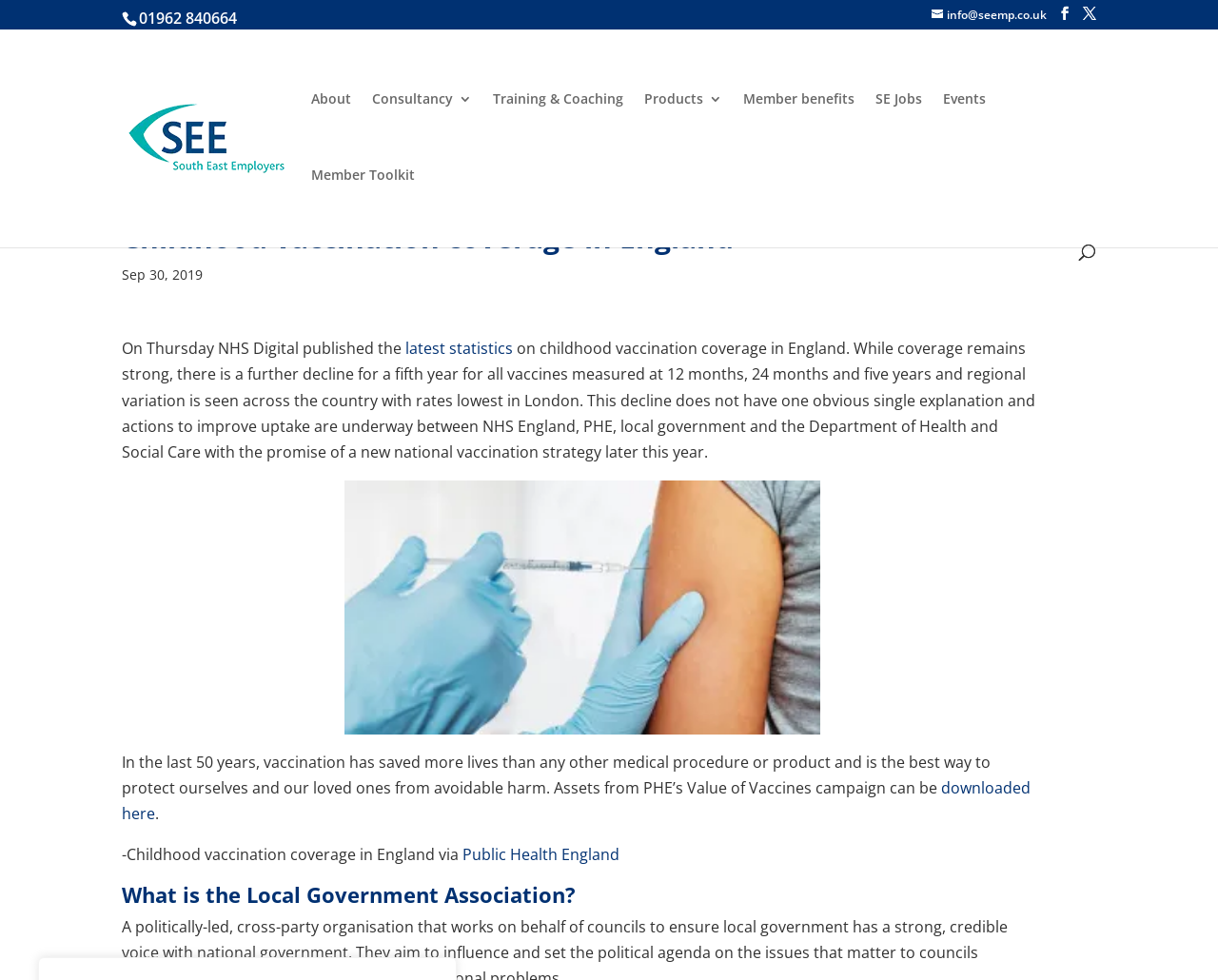Answer the question using only a single word or phrase: 
What is the organization mentioned at the bottom of the webpage?

Local Government Association